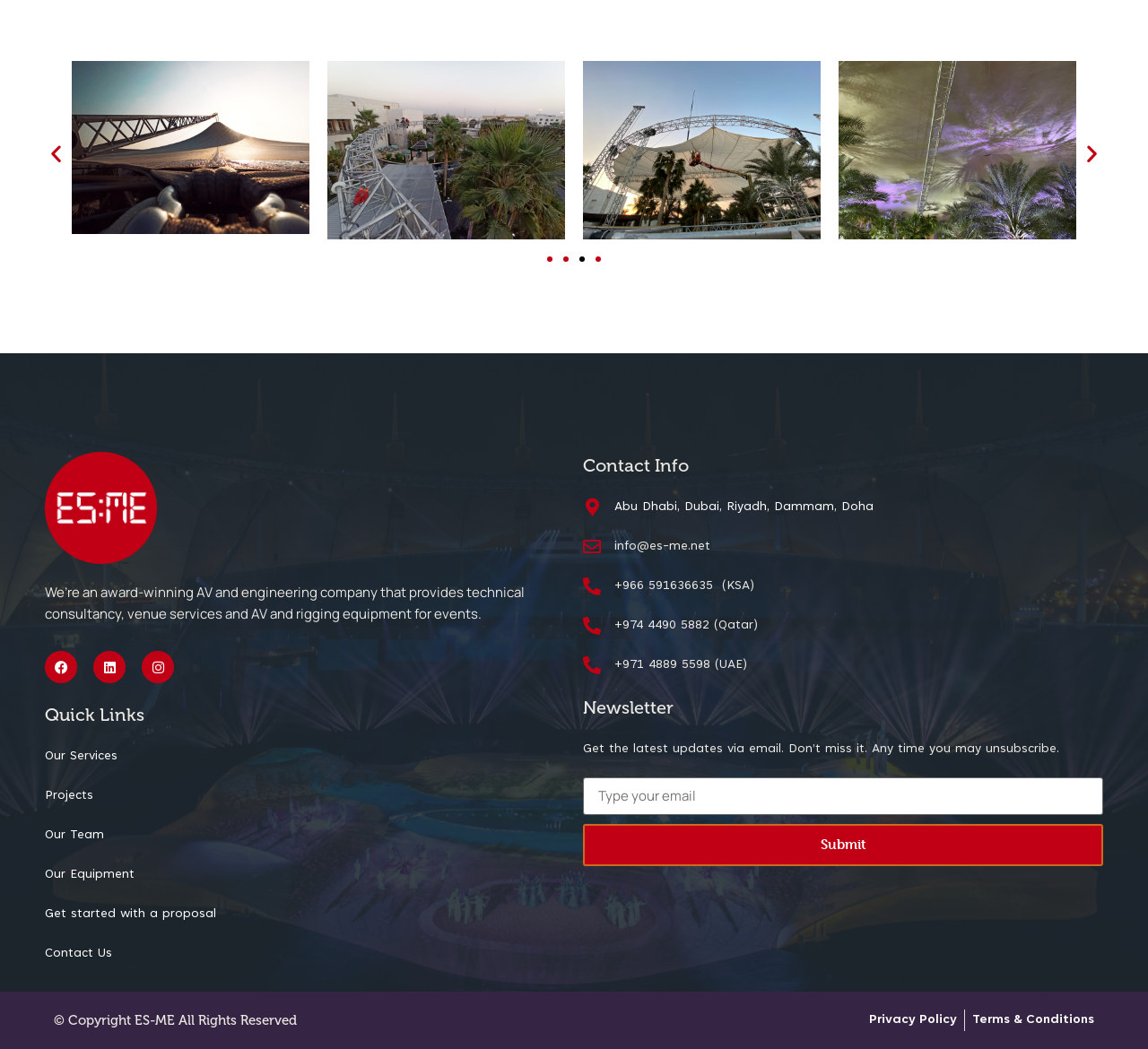What is the copyright information at the bottom of the webpage?
Examine the image and give a concise answer in one word or a short phrase.

ES-ME All Rights Reserved